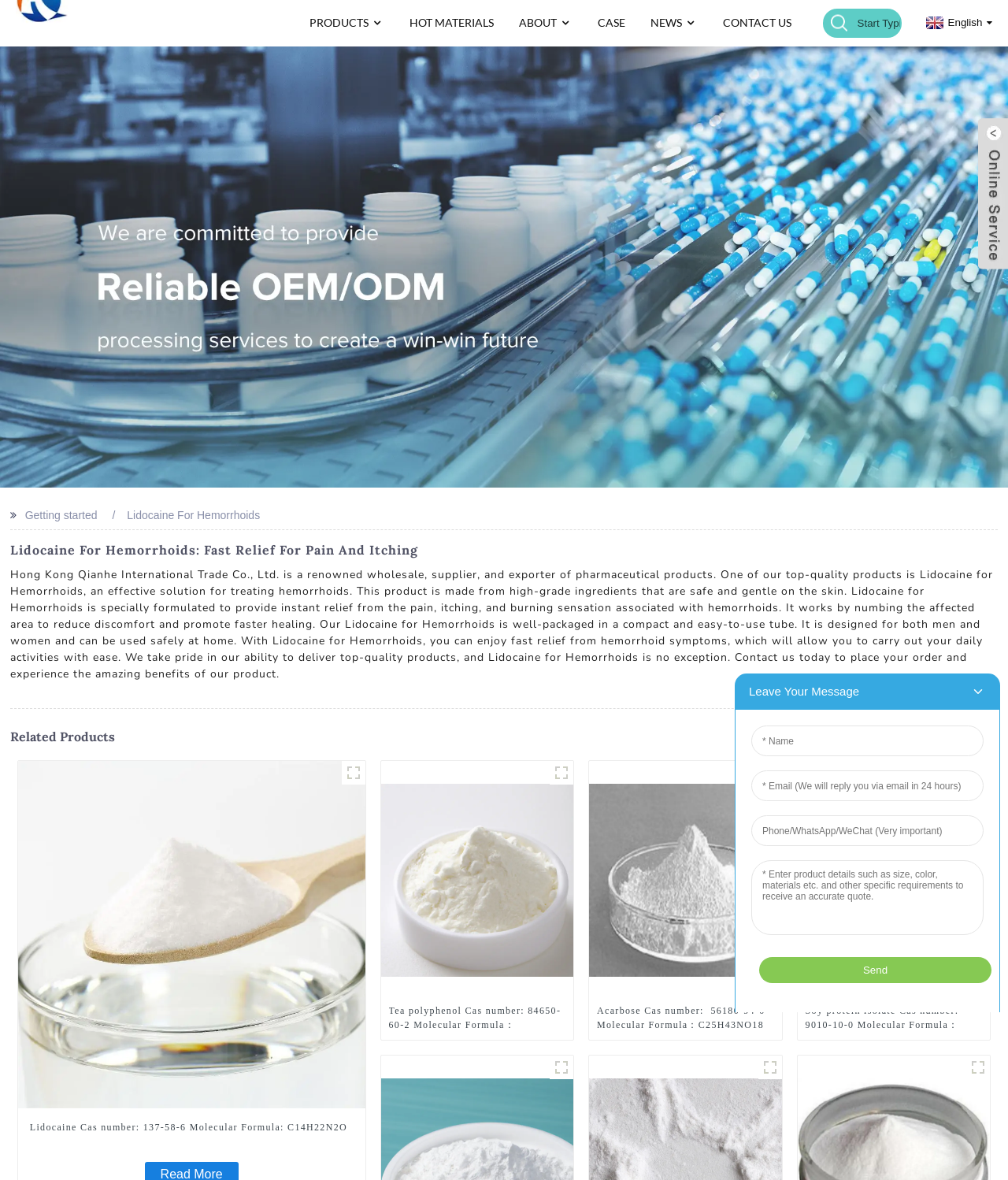Give a full account of the webpage's elements and their arrangement.

This webpage is about Lidocaine for Hemorrhoids, a pharmaceutical product for relieving hemorrhoid pain. At the top, there are six navigation links: "PRODUCTS", "HOT MATERIALS", "ABOUT", "CASE", "NEWS", and "CONTACT US". Below these links, there is a search bar with a placeholder text "Start Typing..." and a search button.

On the left side, there is a banner with a link "Reliable OEM/ODM" and an image. Below the banner, there is a heading "Lidocaine For Hemorrhoids: Fast Relief For Pain And Itching" followed by a paragraph of text describing the product and its benefits.

Below the product description, there is a section titled "Related Products" with three figures, each containing an image and links to related products, including Lidocaine, C15H24N2O2-101, and Tea polyphenol. Each figure also has a figcaption with a heading describing the product.

At the bottom of the page, there are several links to other products, including Acarbose, Soy protein isolate, and others. There is also an iframe element, but its content is not described.

Overall, the webpage appears to be a product page for Lidocaine for Hemorrhoids, providing information about the product and its benefits, as well as links to related products and other resources.